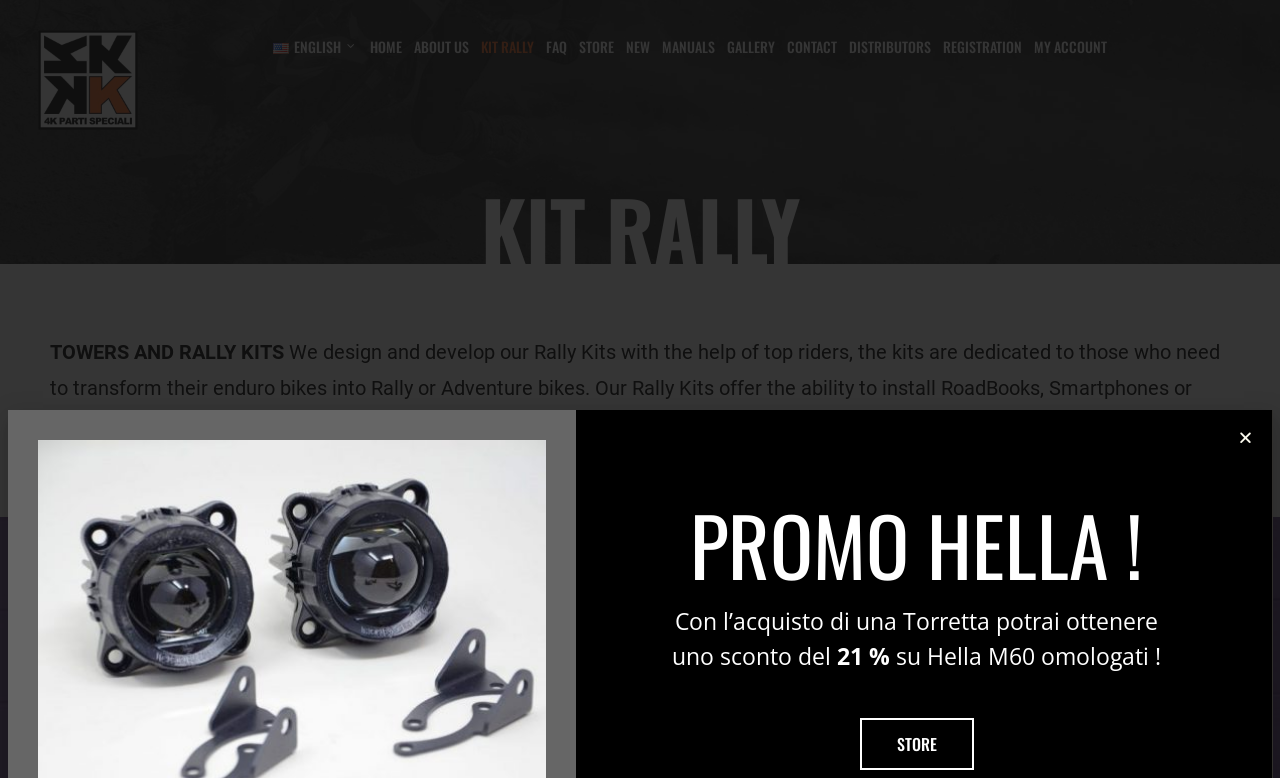Please find the bounding box coordinates of the clickable region needed to complete the following instruction: "view Investments". The bounding box coordinates must consist of four float numbers between 0 and 1, i.e., [left, top, right, bottom].

None